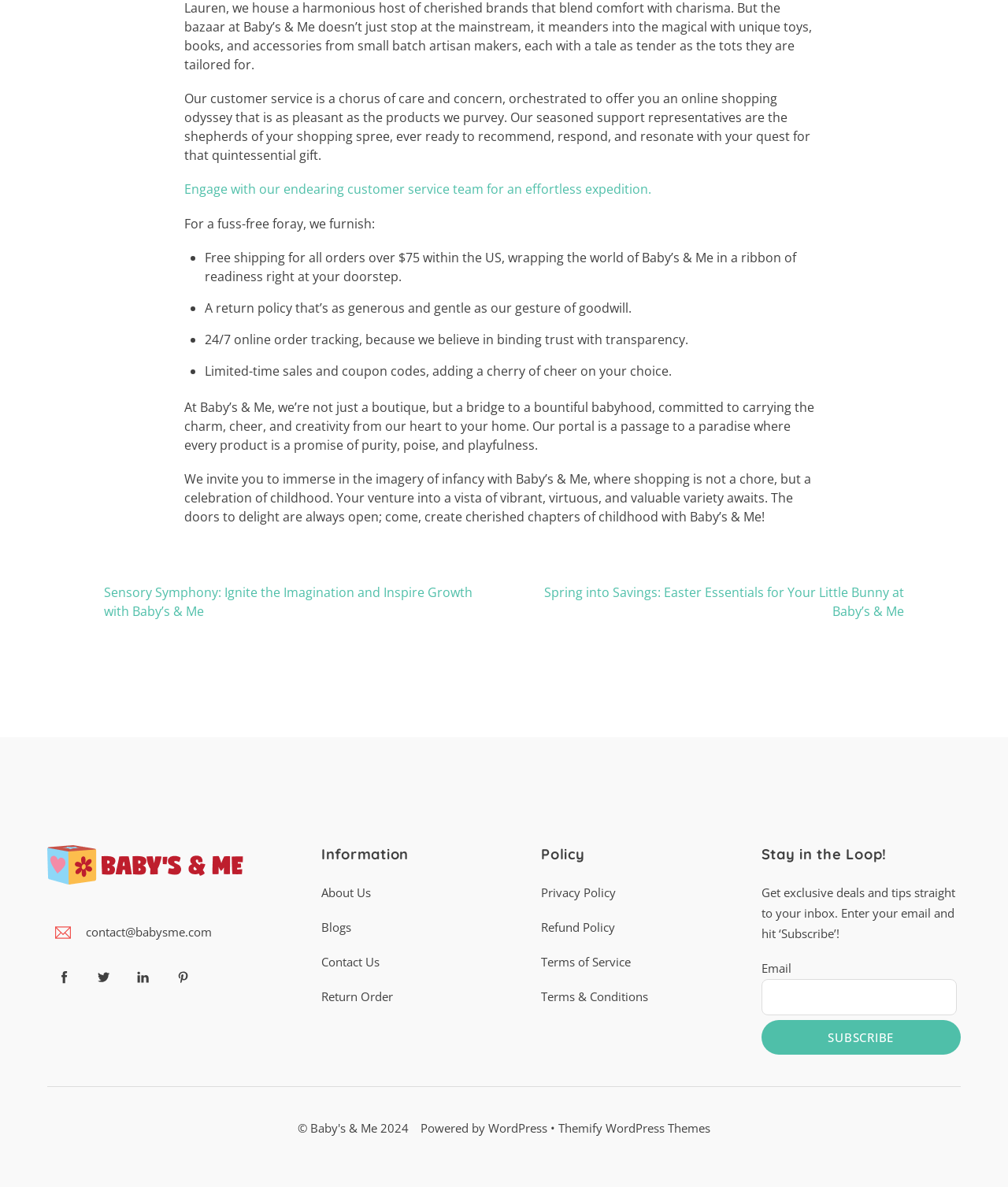What is the minimum order value for free shipping?
From the image, respond with a single word or phrase.

$75